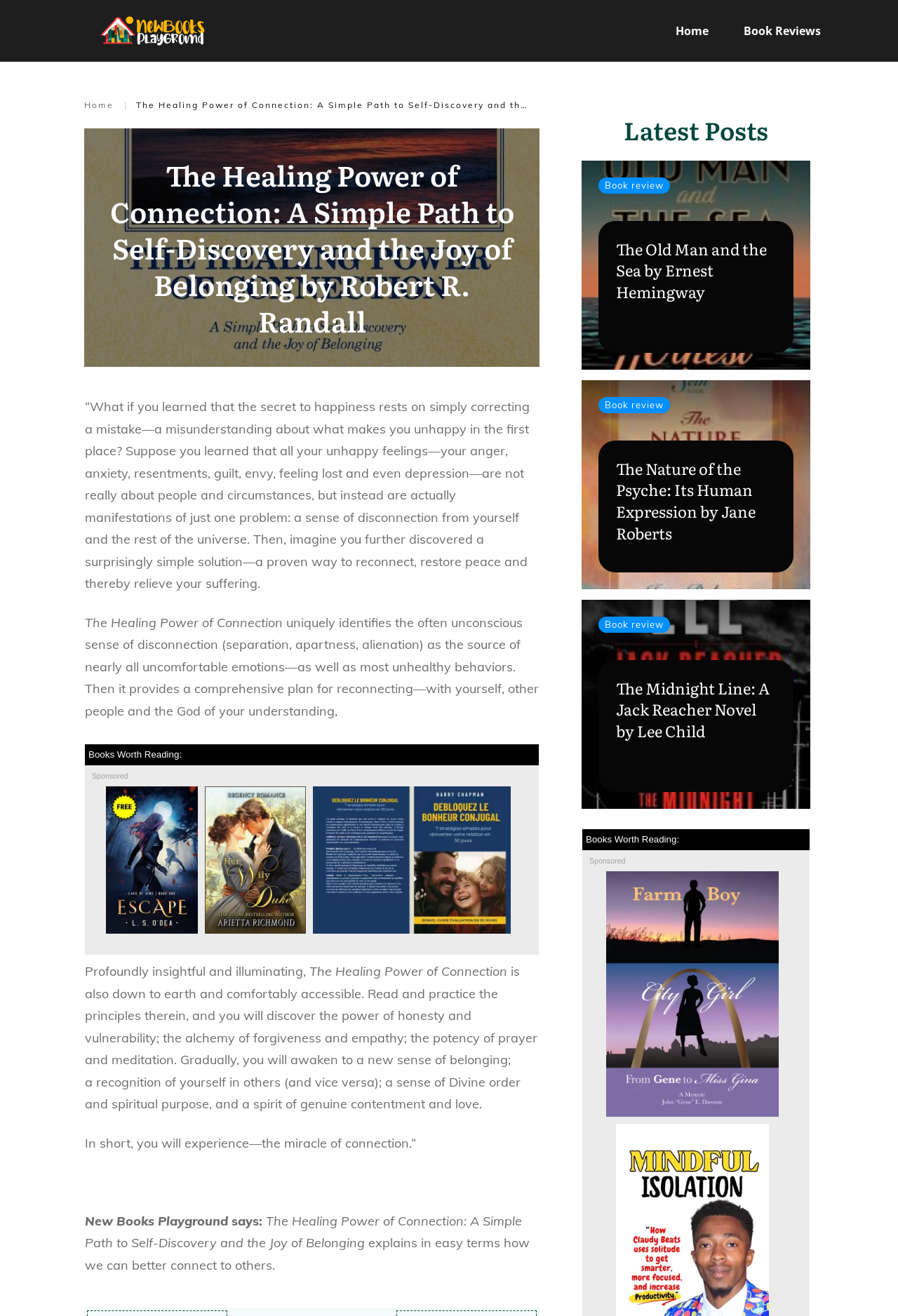Please identify the bounding box coordinates of the area I need to click to accomplish the following instruction: "Click on the 'Home' link at the top".

[0.752, 0.015, 0.789, 0.032]